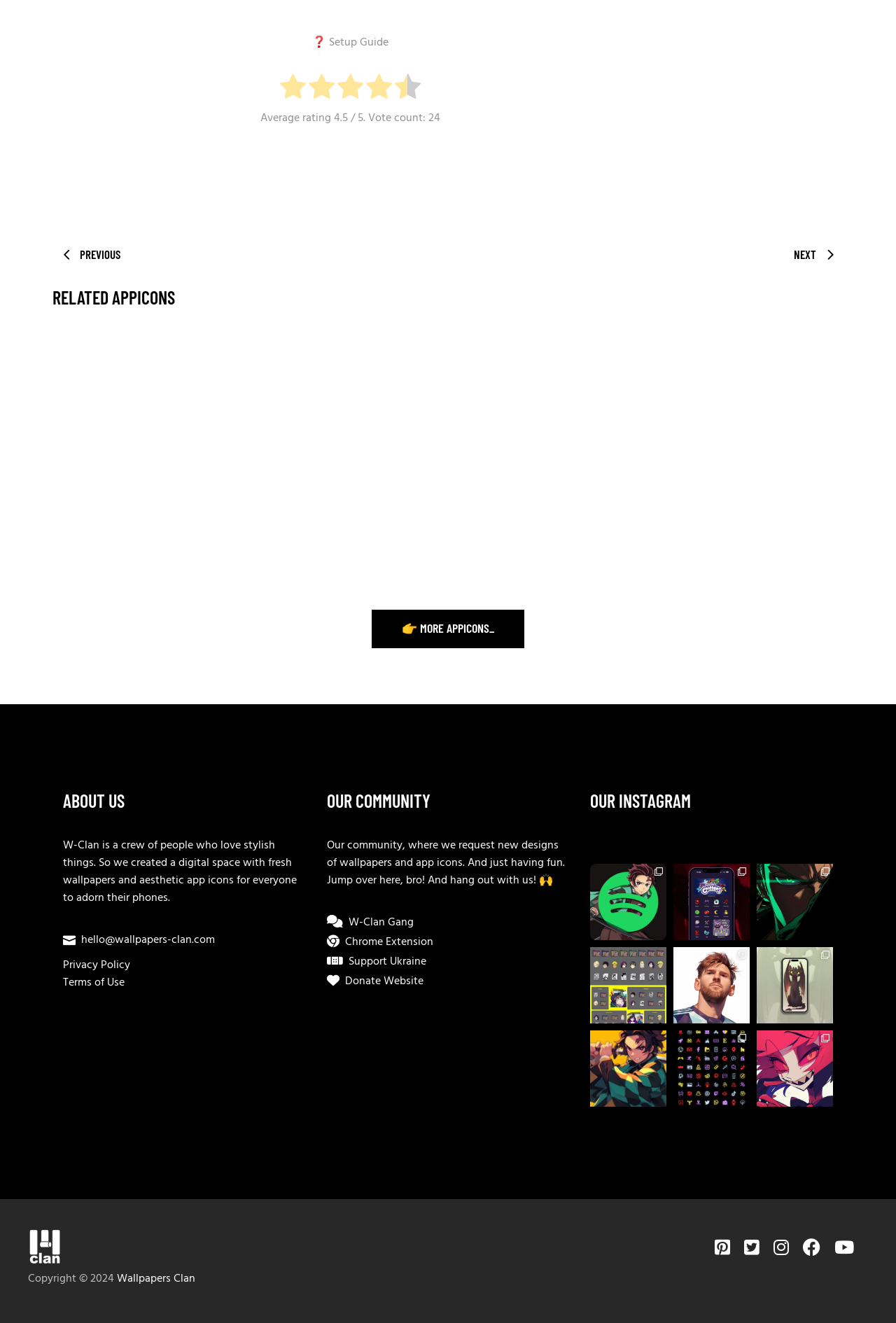Identify the bounding box for the described UI element: "Timber Flooring".

None